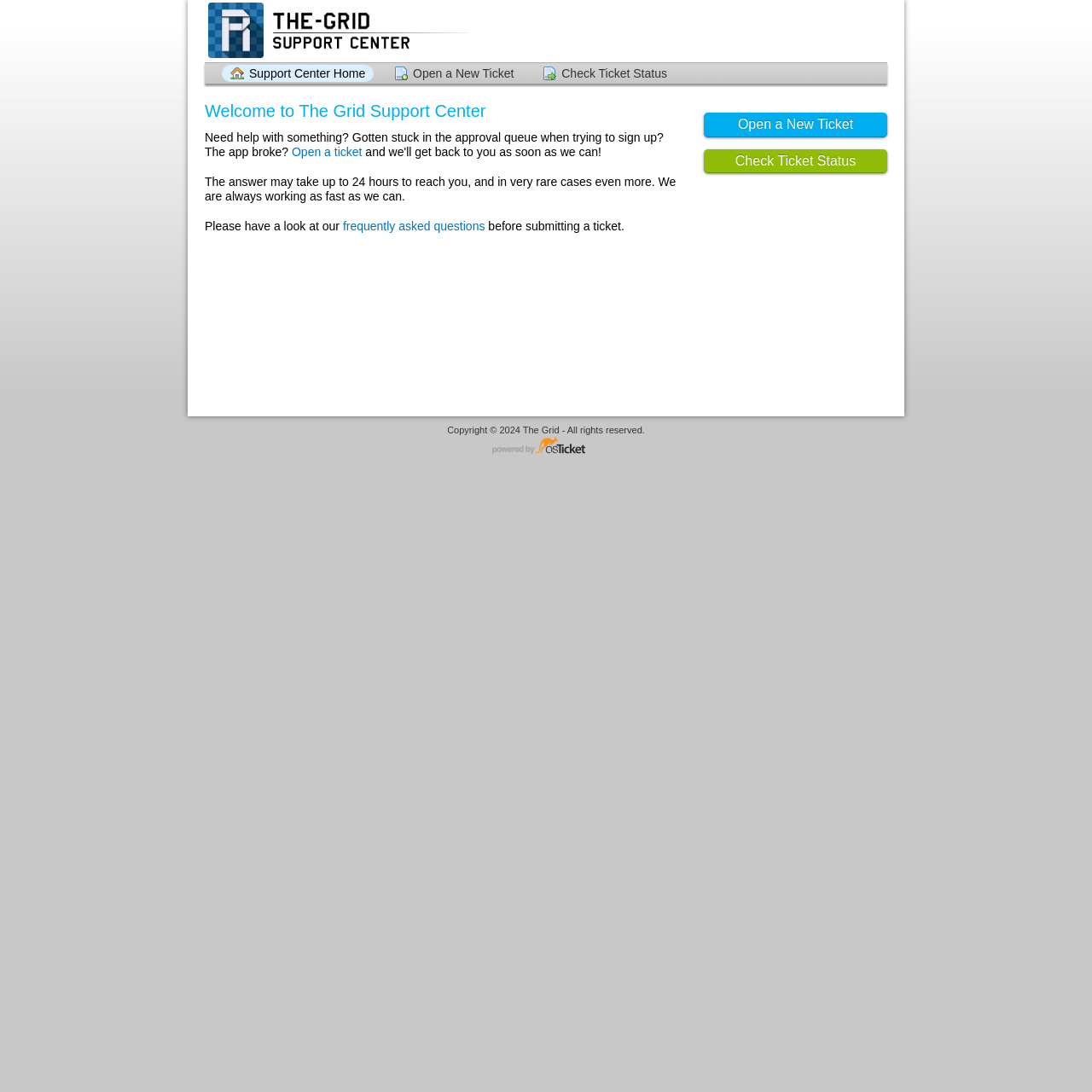Explain the webpage's layout and main content in detail.

The webpage is a customer support platform, specifically the support center for "The Grid". At the top left, there is a logo image and a link with the same name, "The Grid Support". Below this, there are three main links: "Support Center Home", "Open a New Ticket", and "Check Ticket Status", which are aligned horizontally and take up about half of the screen width.

Further down, there is a heading that reads "Welcome to The Grid Support Center". Below this heading, there is a paragraph of text that explains the purpose of the support center, mentioning that users can get help with various issues, such as getting stuck in the approval queue or the app breaking. 

To the right of this paragraph, there is a link to "Open a ticket". Below this, there is another paragraph of text that informs users that it may take up to 24 hours to receive an answer to their ticket. 

Next, there is a sentence that suggests users check the "frequently asked questions" before submitting a ticket. The "frequently asked questions" is a link. 

At the bottom of the page, there is a copyright notice that reads "Copyright © 2024 The Grid - All rights reserved." To the right of this, there is a link that mentions the helpdesk software used, "osTicket".